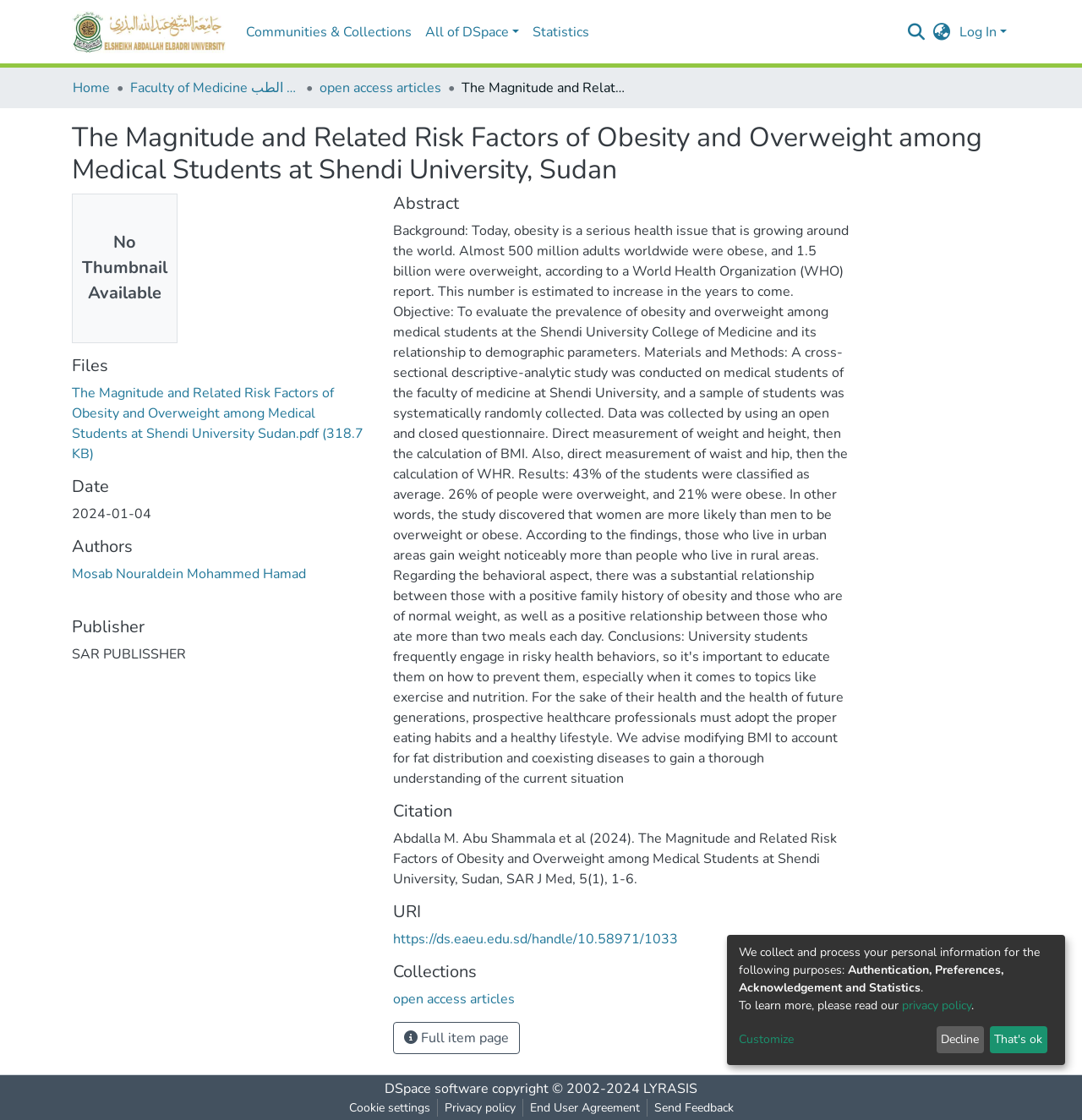Locate the bounding box coordinates of the area where you should click to accomplish the instruction: "Log in to the system".

[0.884, 0.02, 0.934, 0.037]